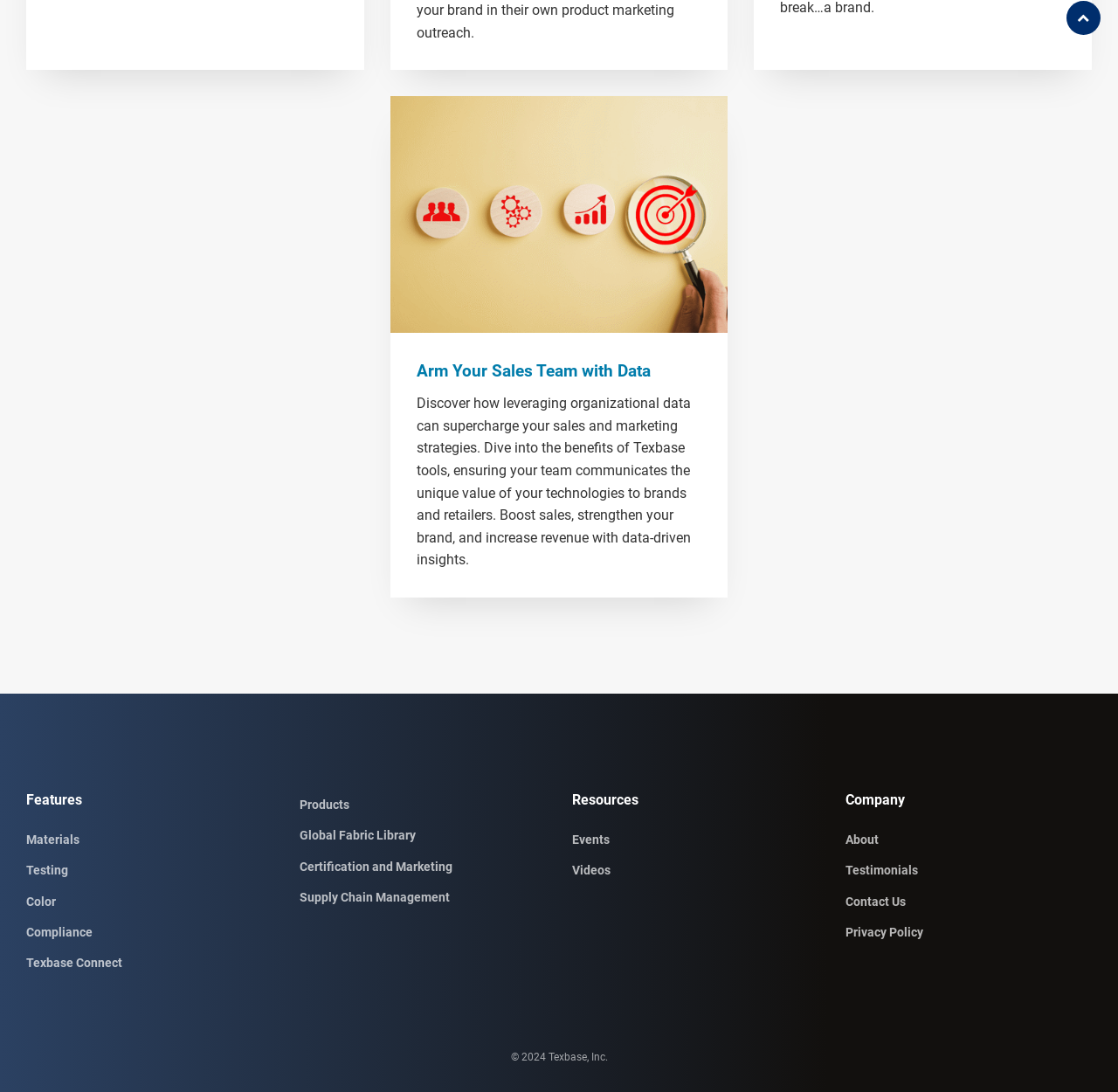Identify the bounding box coordinates of the clickable region required to complete the instruction: "Explore 'Features'". The coordinates should be given as four float numbers within the range of 0 and 1, i.e., [left, top, right, bottom].

[0.023, 0.723, 0.244, 0.742]